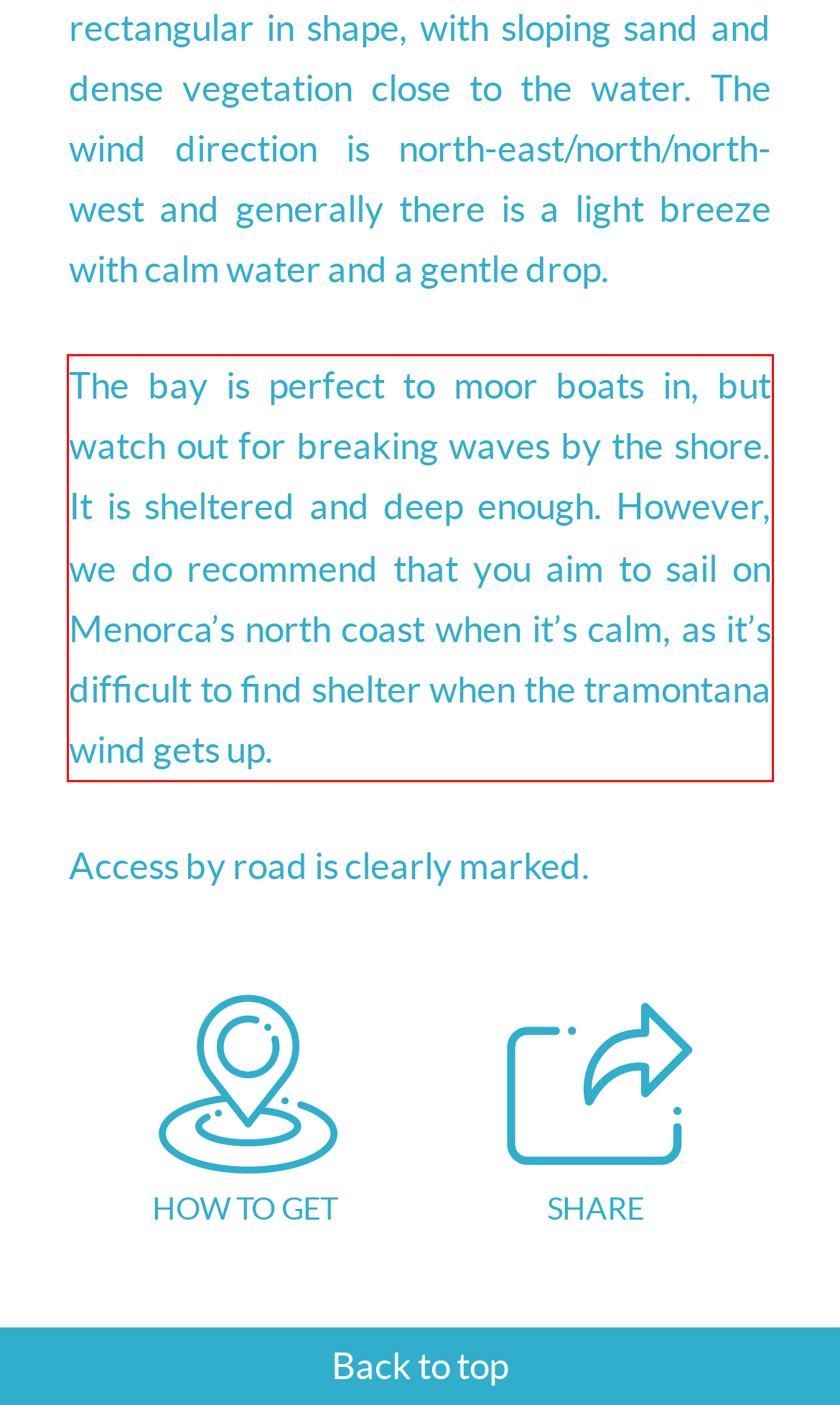Analyze the screenshot of the webpage and extract the text from the UI element that is inside the red bounding box.

The bay is perfect to moor boats in, but watch out for breaking waves by the shore. It is sheltered and deep enough. However, we do recommend that you aim to sail on Menorca’s north coast when it’s calm, as it’s difficult to find shelter when the tramontana wind gets up.